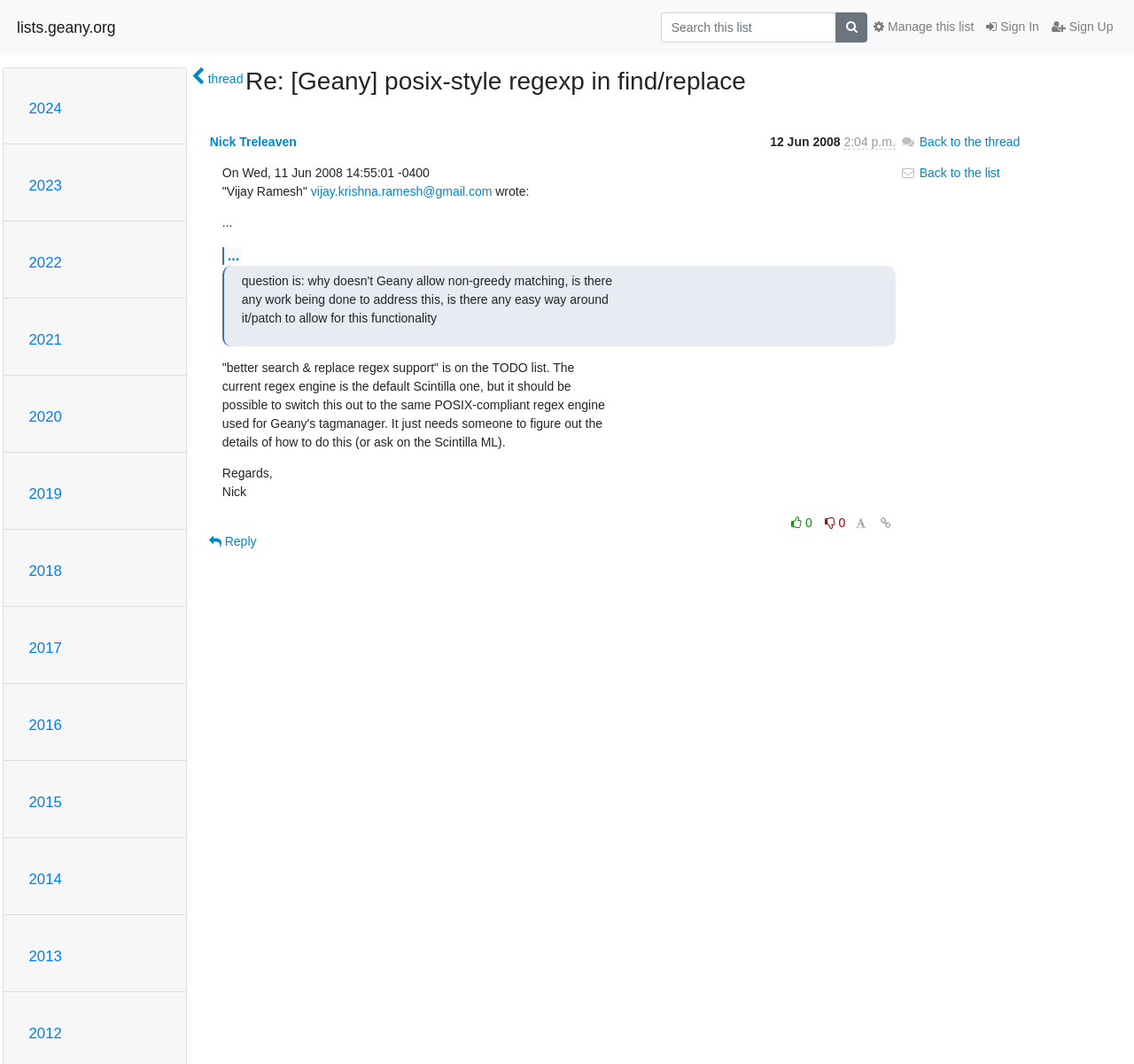Please specify the coordinates of the bounding box for the element that should be clicked to carry out this instruction: "View thread". The coordinates must be four float numbers between 0 and 1, formatted as [left, top, right, bottom].

[0.169, 0.065, 0.214, 0.083]